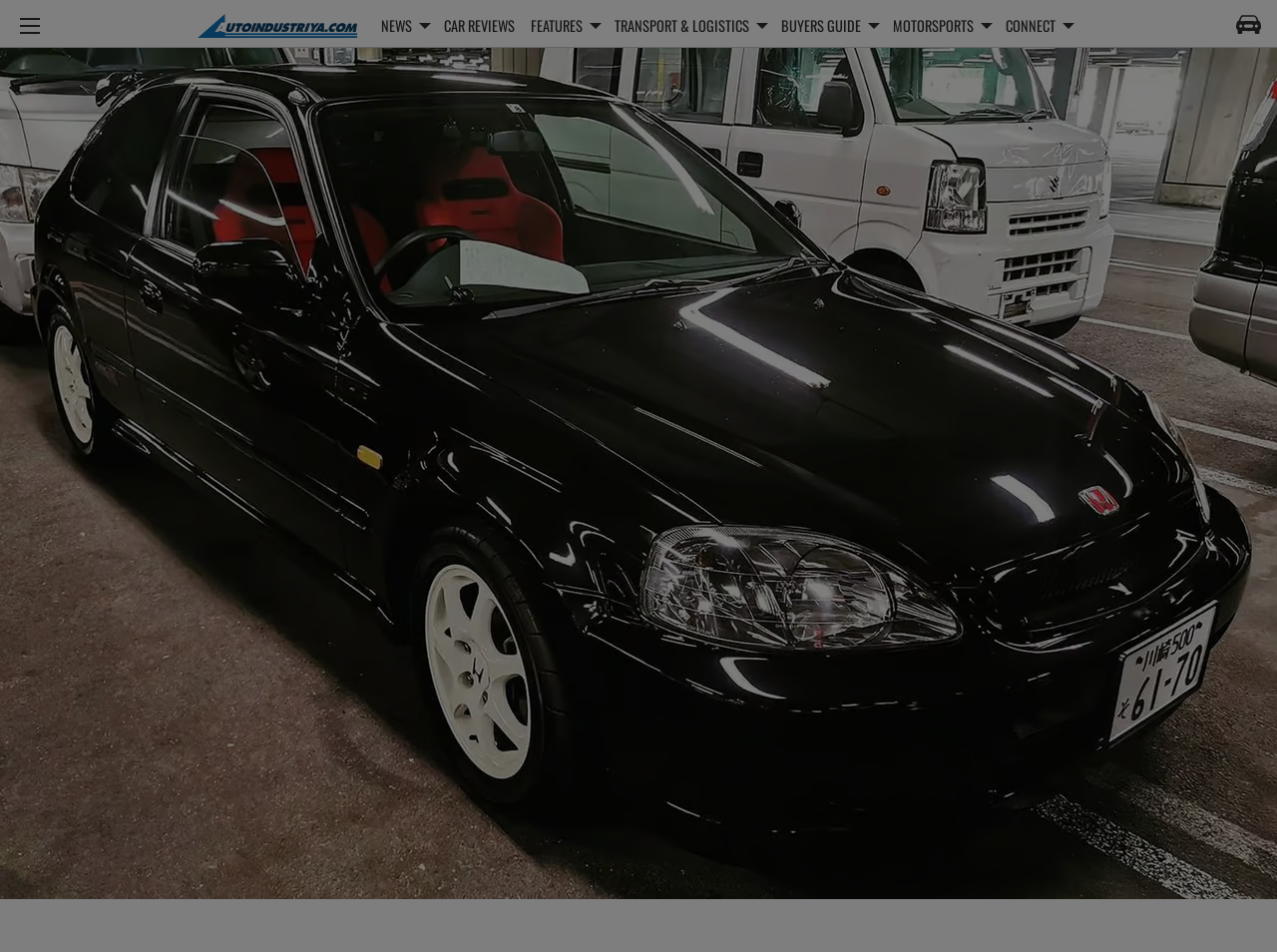Could you find the bounding box coordinates of the clickable area to complete this instruction: "Click on the Back To Top link"?

None